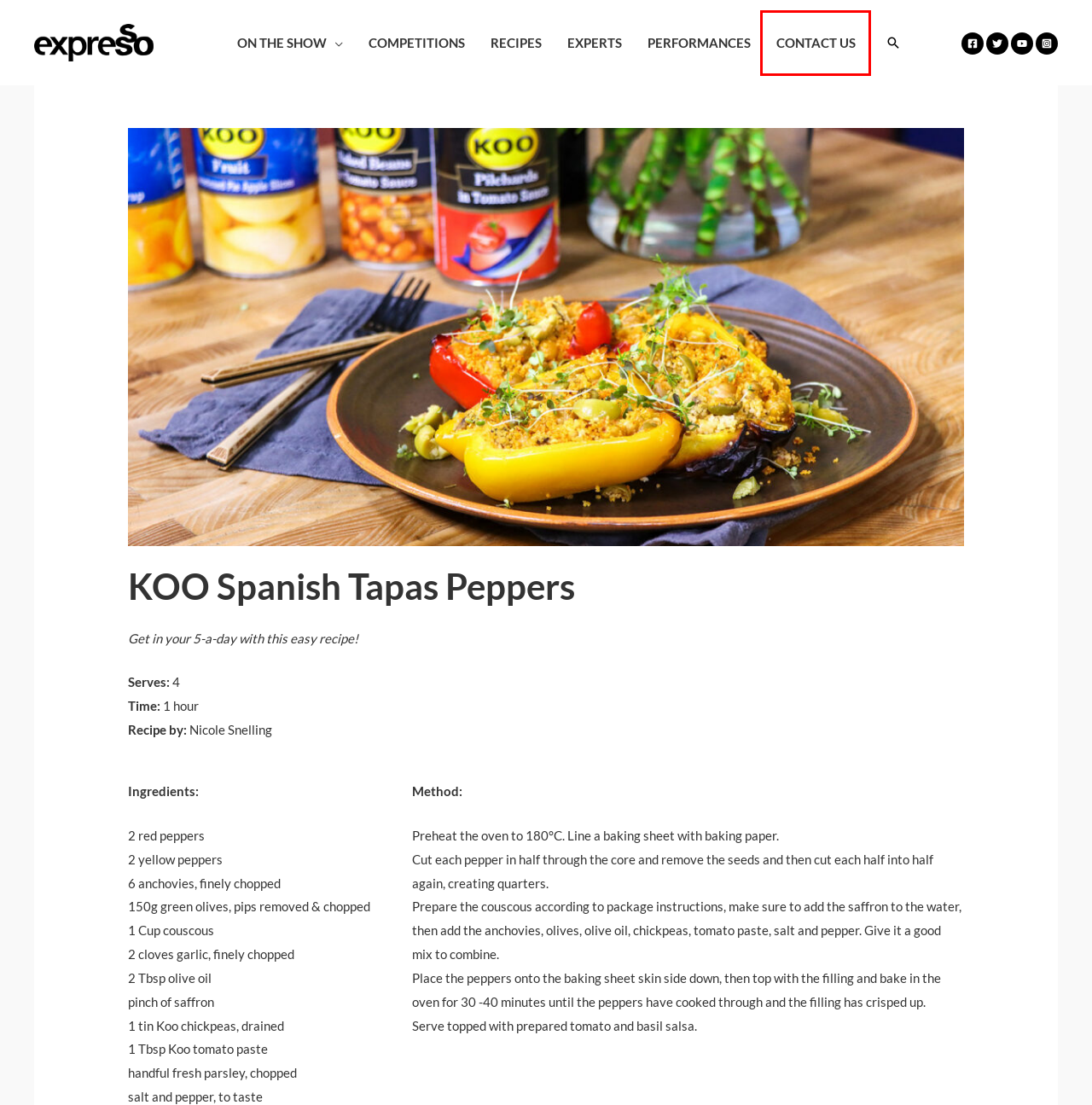Provided is a screenshot of a webpage with a red bounding box around an element. Select the most accurate webpage description for the page that appears after clicking the highlighted element. Here are the candidates:
A. Experts – Expresso Show
B. On The Show – Expresso Show
C. Competitions – Expresso Show
D. Recipes – Expresso Show
E. Clover Elite Cheese Zucchine alla Scapece – Expresso Show
F. BWELL Pepperoni Pizza Waffles – Expresso Show
G. Contact Expresso – Expresso Show
H. Performances – Expresso Show

G